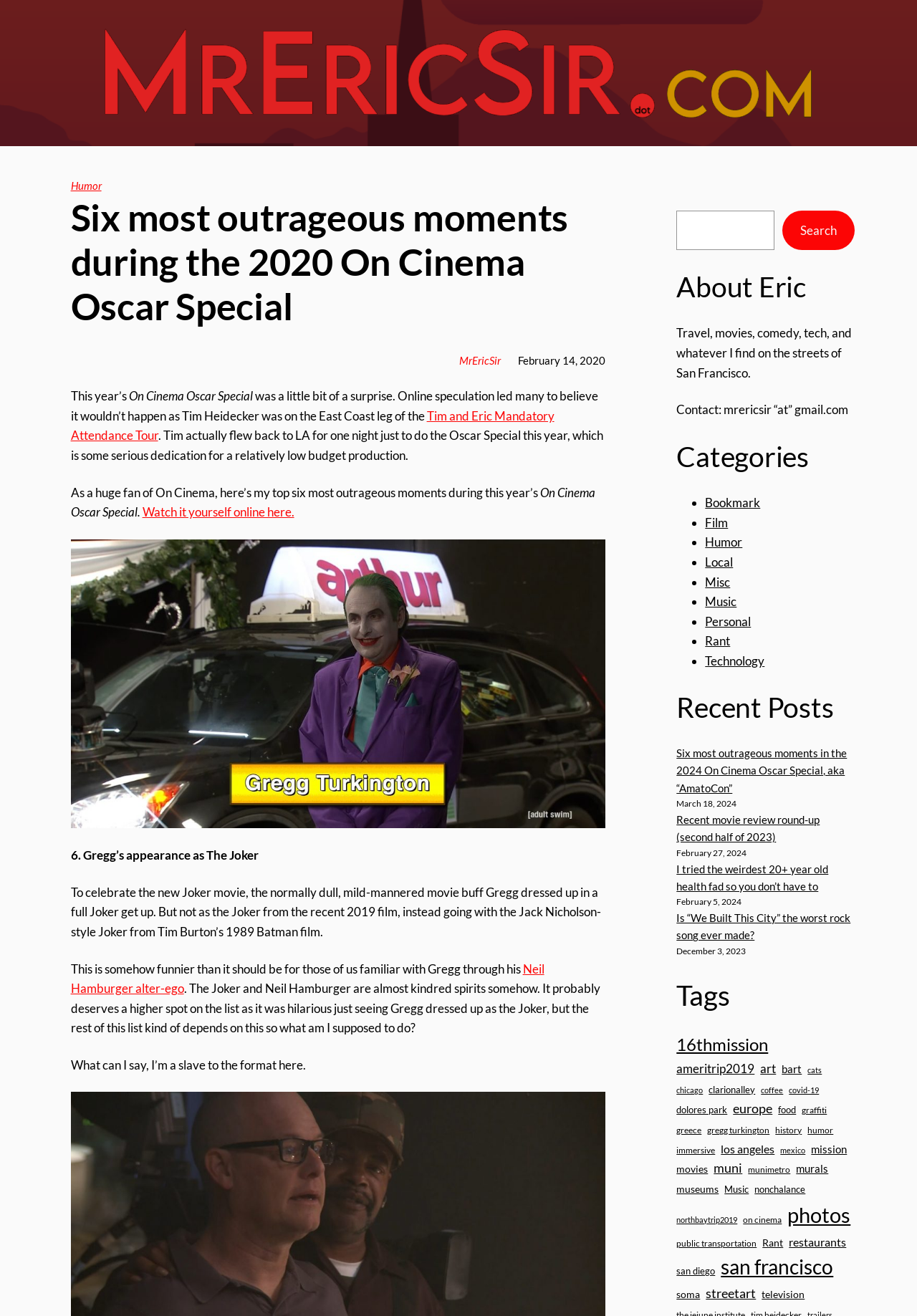Identify the bounding box coordinates of the section that should be clicked to achieve the task described: "Read about the author".

[0.738, 0.203, 0.932, 0.233]